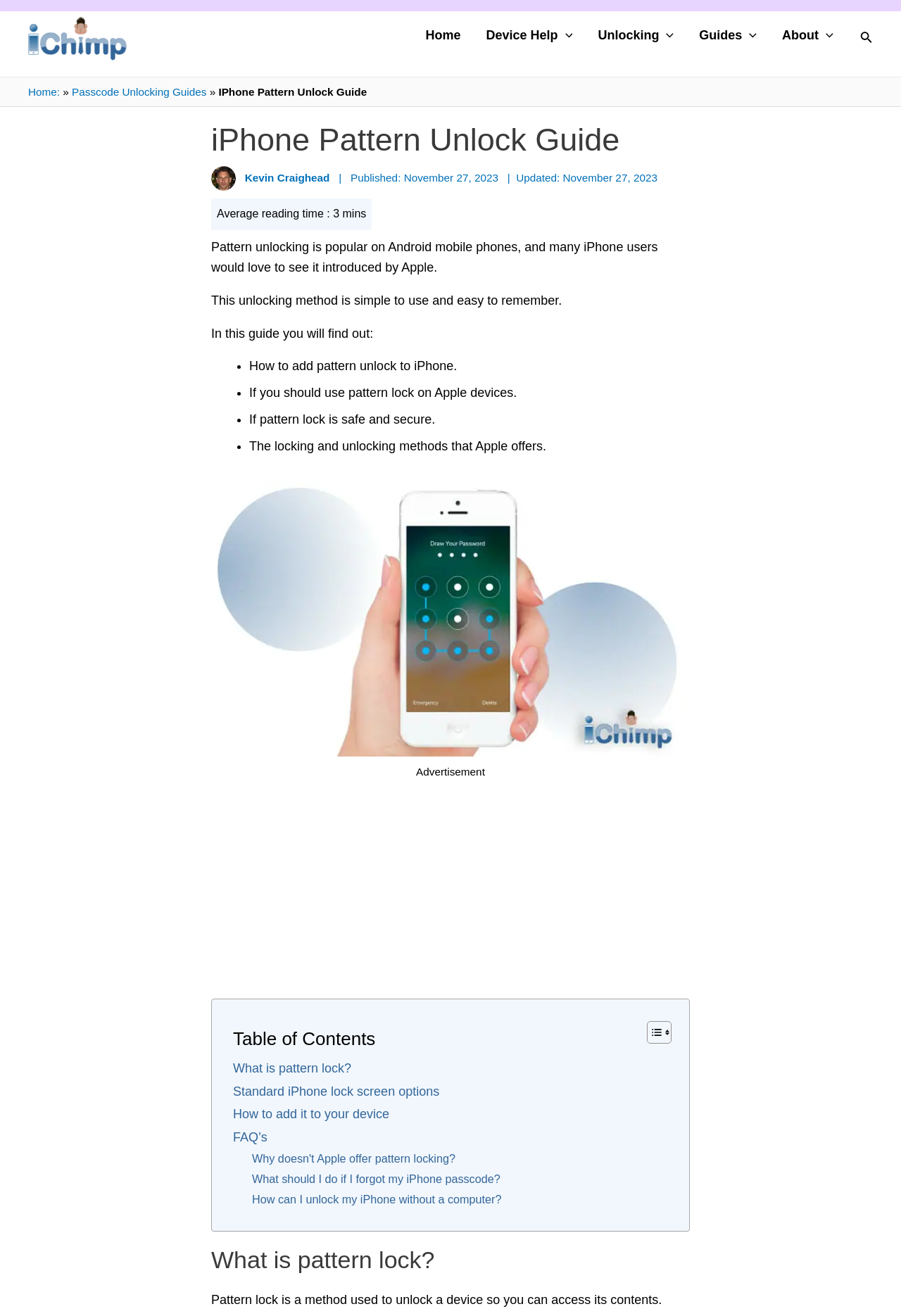What is the purpose of the 'Menu Toggle' links?
Using the image, answer in one word or phrase.

To expand or collapse menus